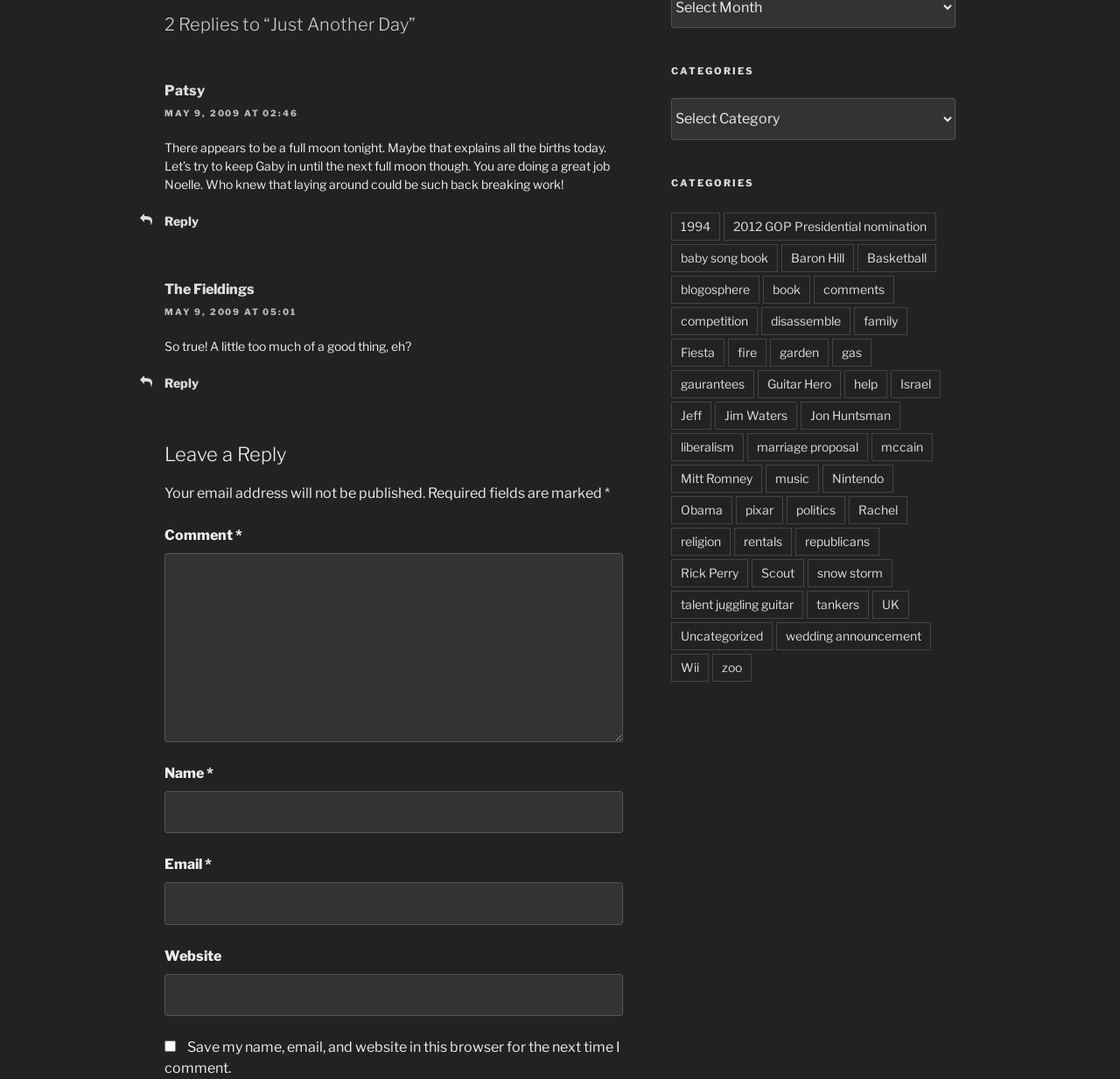What are the categories listed on the webpage?
Look at the image and answer the question with a single word or phrase.

Various categories